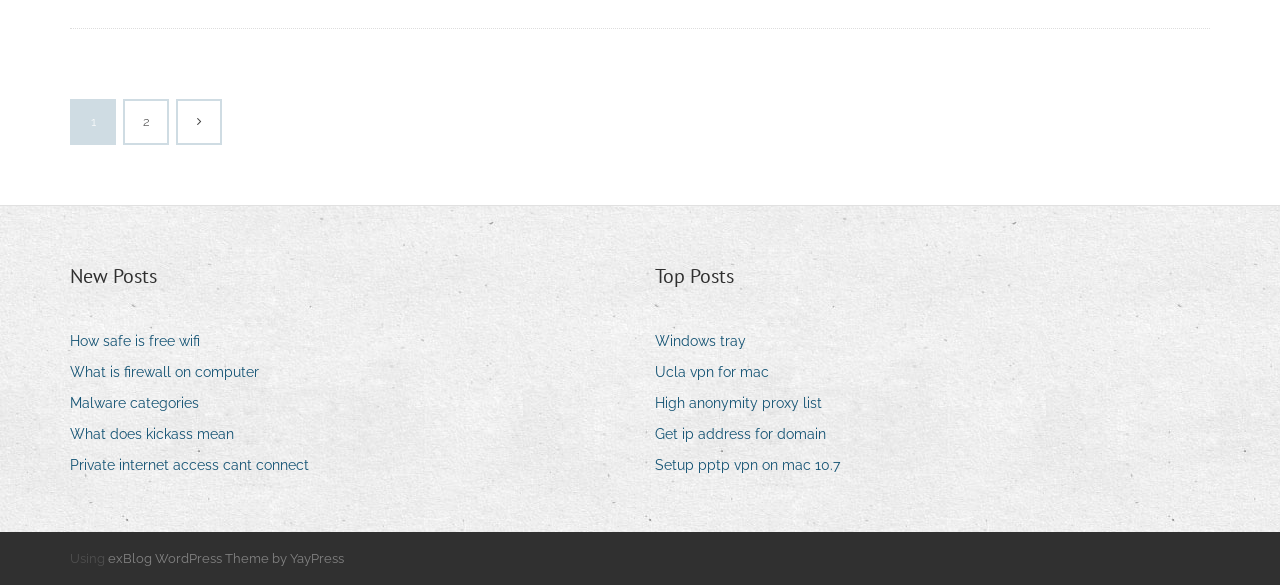Please reply with a single word or brief phrase to the question: 
What is the text next to the '2' link?

